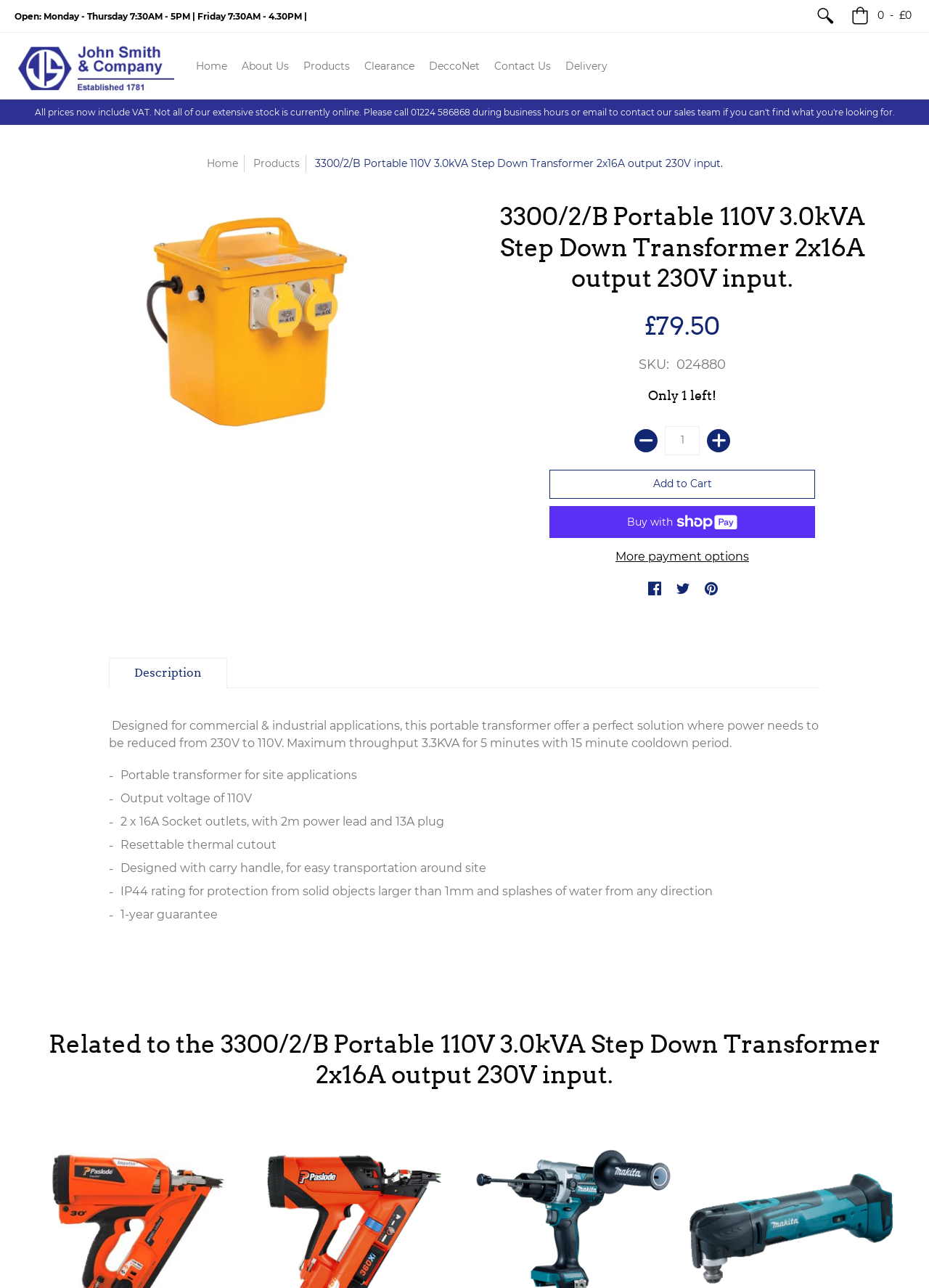Refer to the image and provide an in-depth answer to the question:
What is the current status of the product?

The product page displays a status message 'Only 1 left!', which indicates that there is only one unit of the product left in stock.